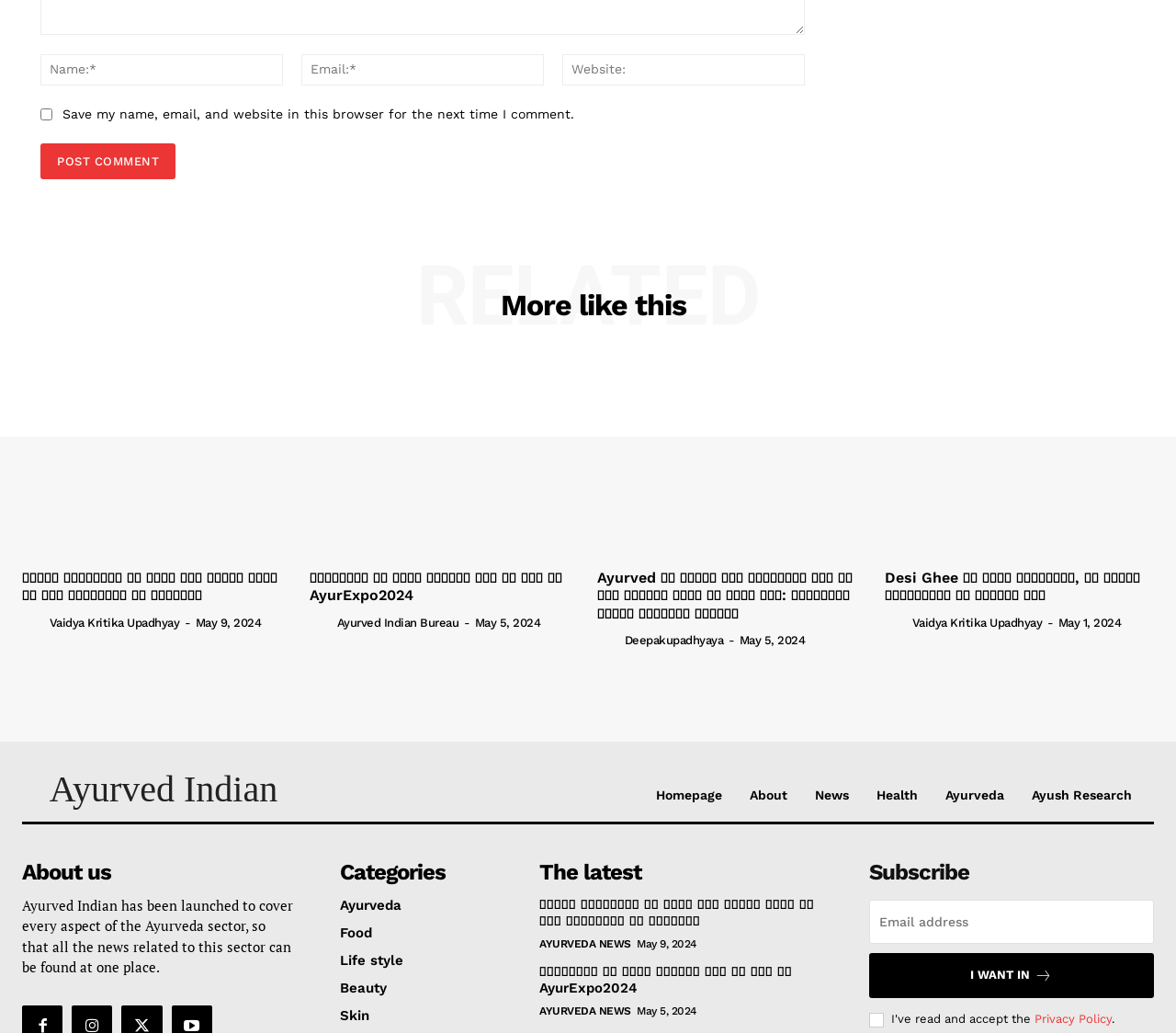Based on the image, provide a detailed response to the question:
How many comment fields are there?

I counted the number of textboxes with labels 'Name:*', 'Email:*', and 'Website:' which are required fields for commenting, and found three of them.